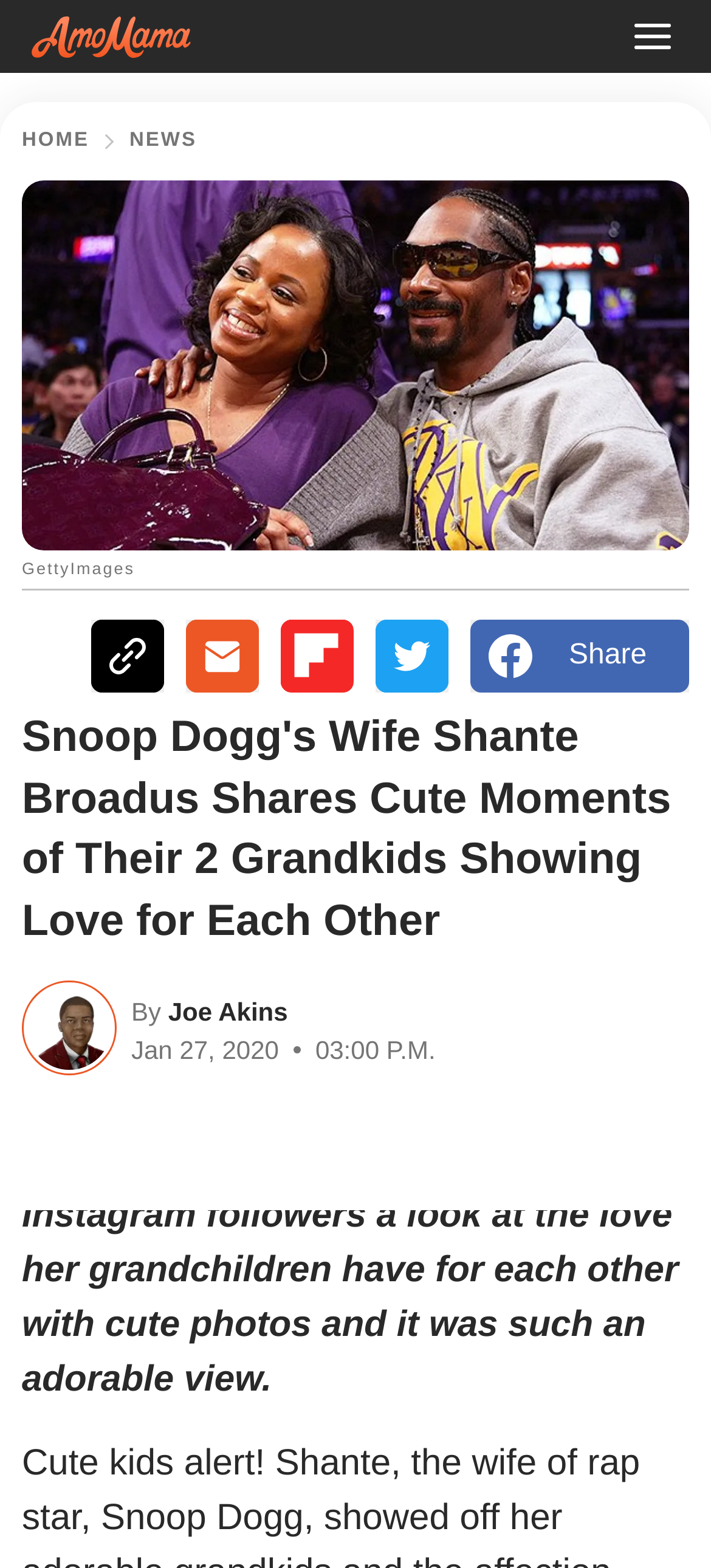Determine the bounding box coordinates of the section to be clicked to follow the instruction: "Read the article by Joe Akins". The coordinates should be given as four float numbers between 0 and 1, formatted as [left, top, right, bottom].

[0.227, 0.632, 0.405, 0.656]